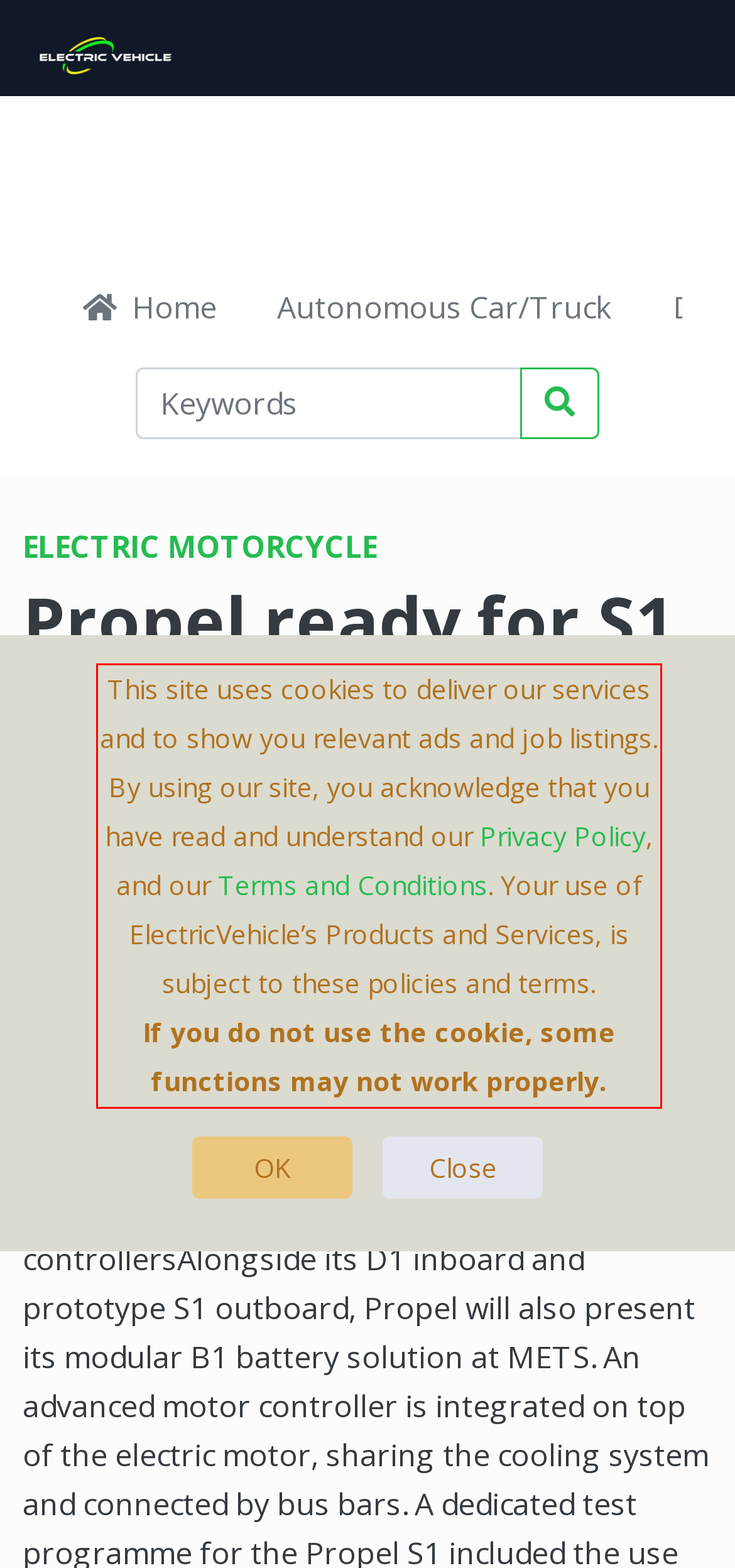Examine the screenshot of the webpage, locate the red bounding box, and perform OCR to extract the text contained within it.

This site uses cookies to deliver our services and to show you relevant ads and job listings. By using our site, you acknowledge that you have read and understand our Privacy Policy, and our Terms and Conditions. Your use of ElectricVehicle’s Products and Services, is subject to these policies and terms. If you do not use the cookie, some functions may not work properly.